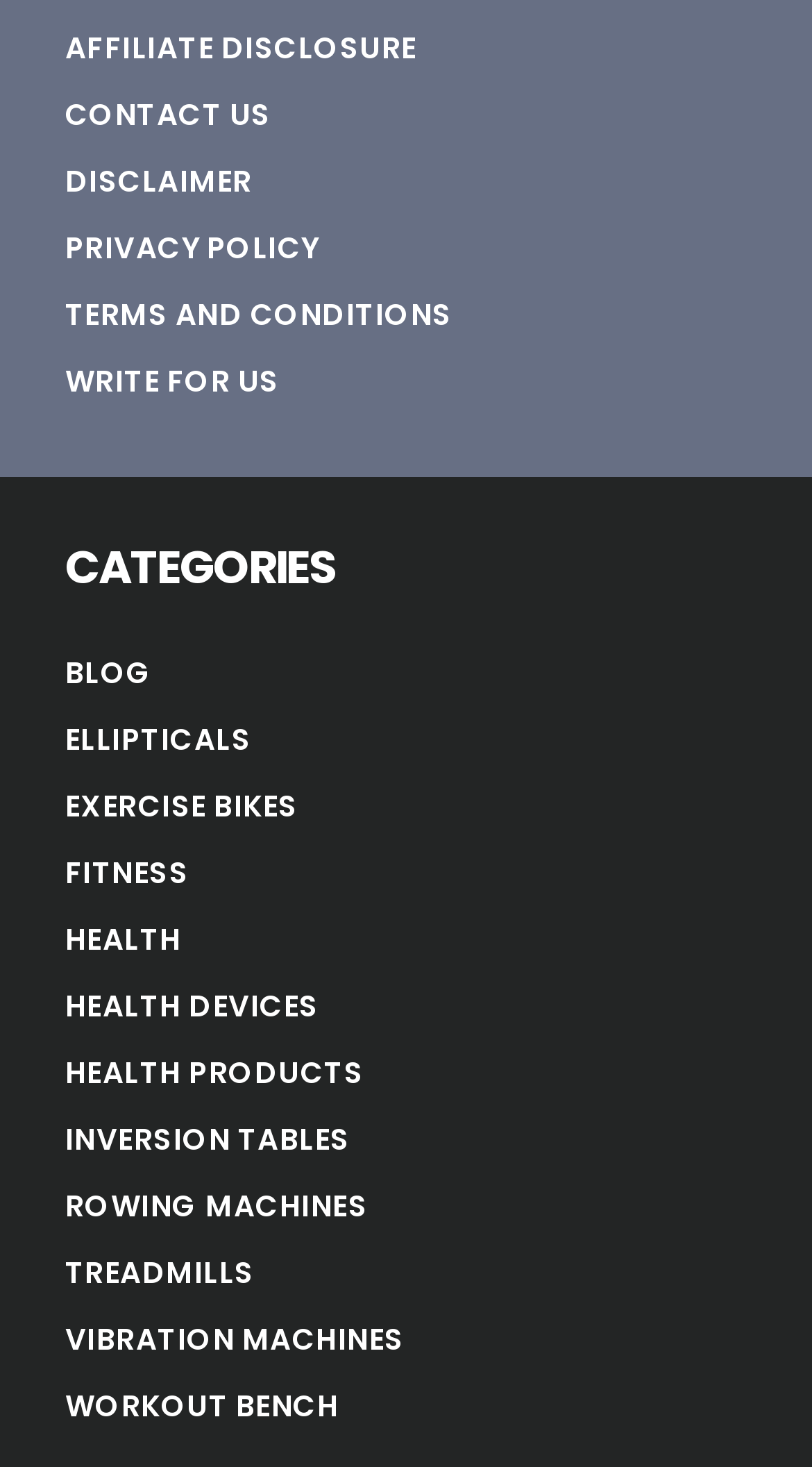Please locate the bounding box coordinates of the element that needs to be clicked to achieve the following instruction: "go to contact us page". The coordinates should be four float numbers between 0 and 1, i.e., [left, top, right, bottom].

[0.08, 0.063, 0.334, 0.092]